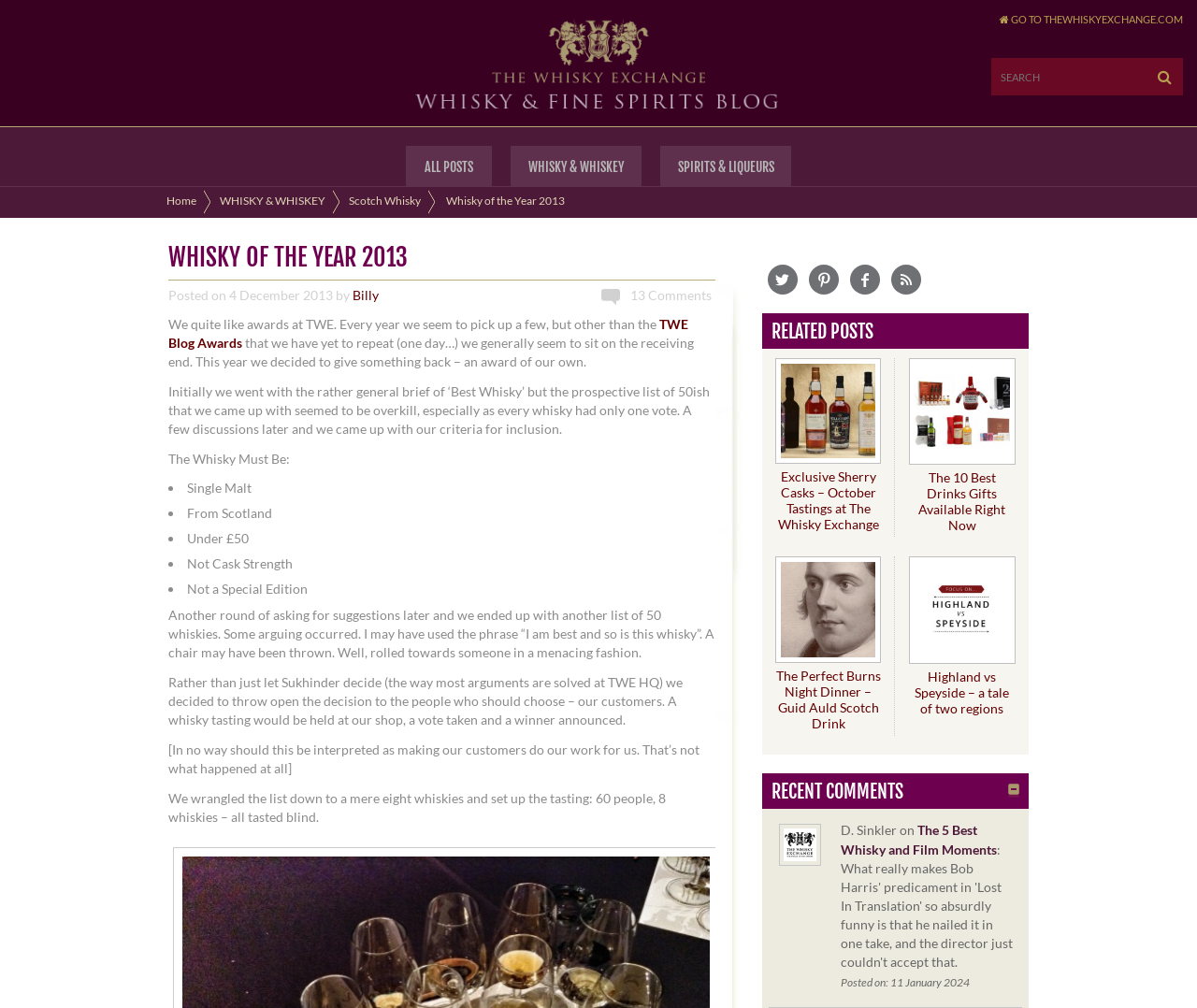Please determine the bounding box coordinates of the element's region to click for the following instruction: "Go to the Whisky Exchange website".

[0.835, 0.014, 0.988, 0.035]